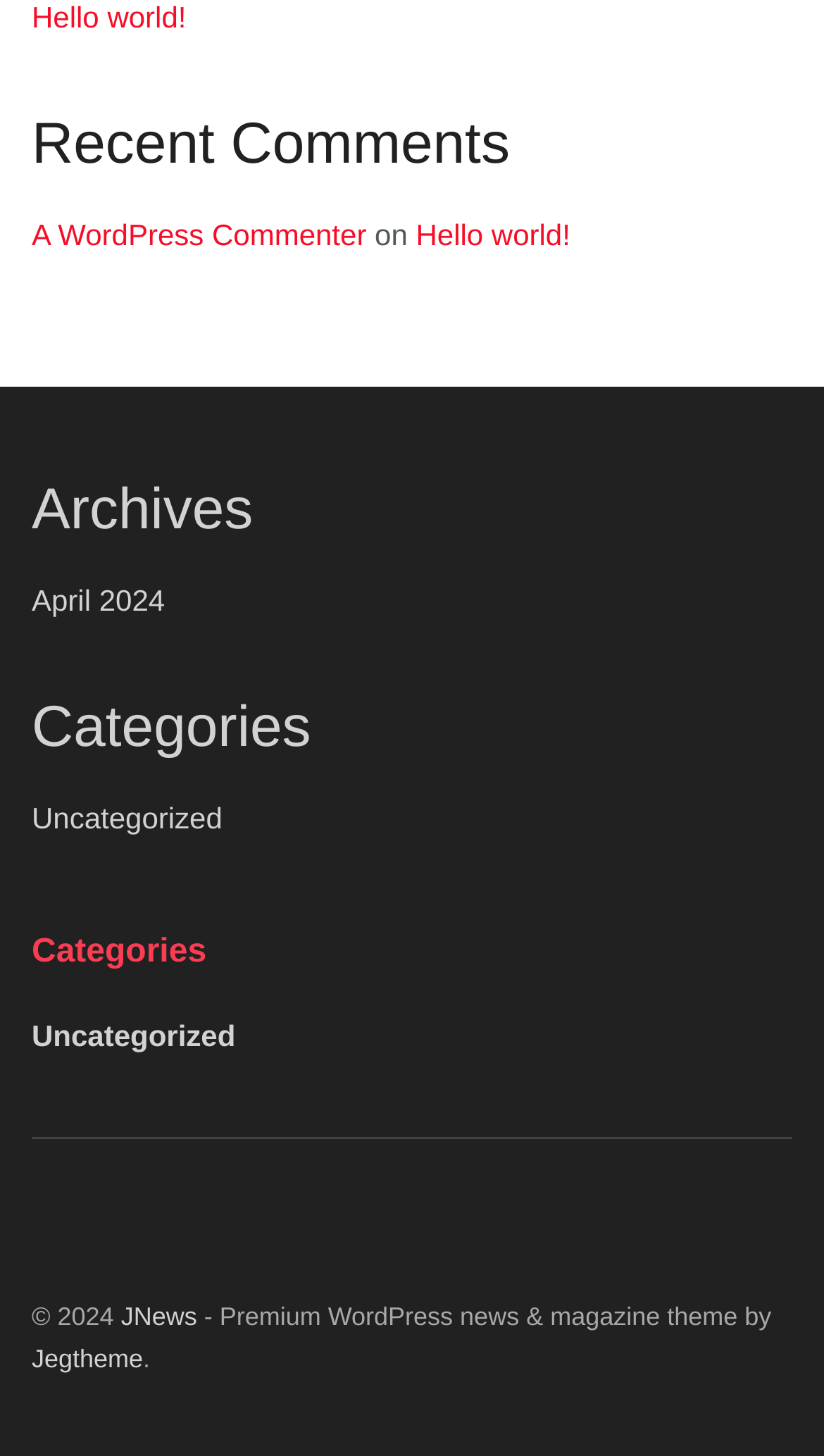Find the bounding box of the UI element described as: "A WordPress Commenter". The bounding box coordinates should be given as four float values between 0 and 1, i.e., [left, top, right, bottom].

[0.038, 0.15, 0.445, 0.173]